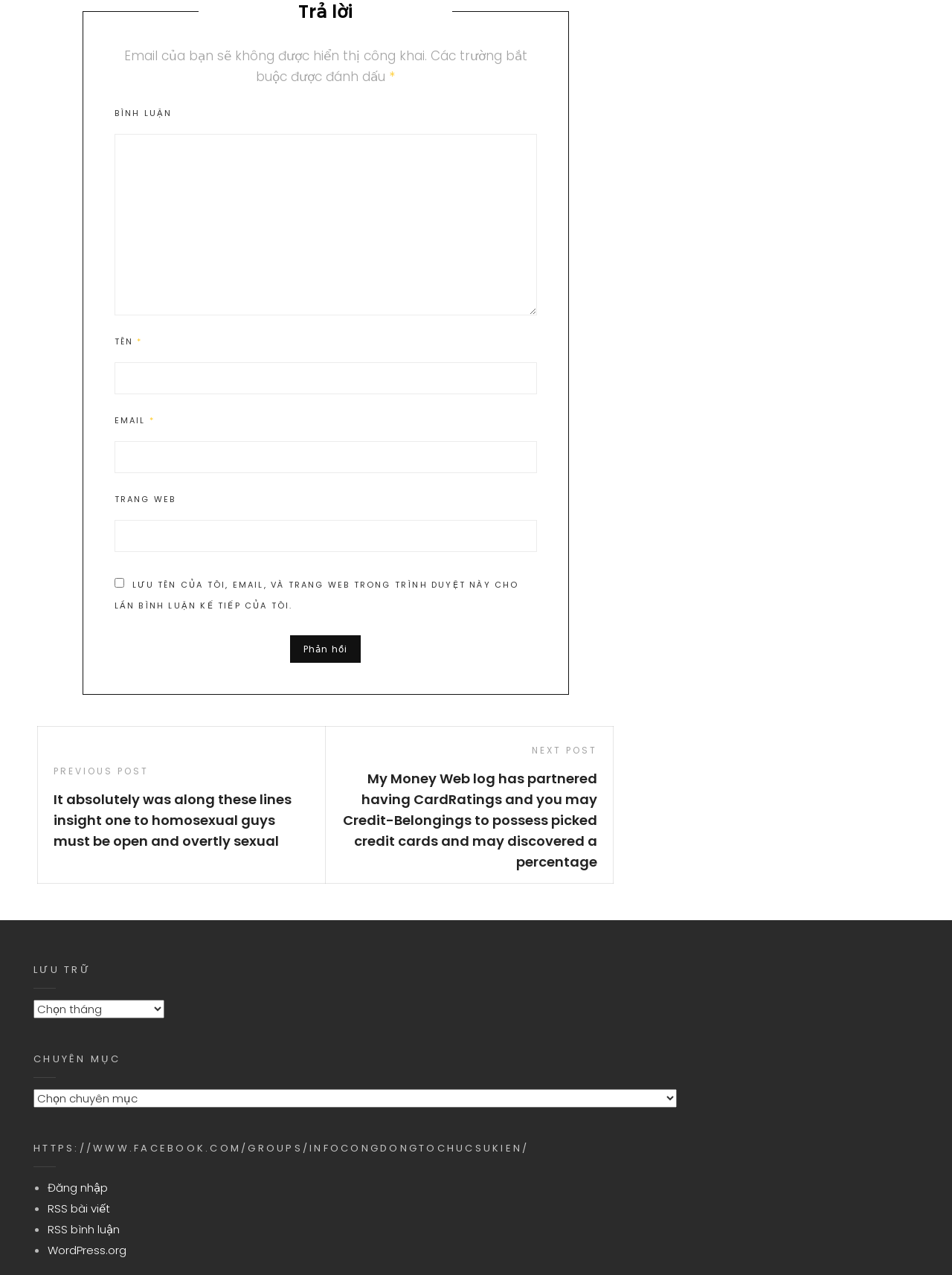Pinpoint the bounding box coordinates of the clickable element needed to complete the instruction: "View the post with 7 views". The coordinates should be provided as four float numbers between 0 and 1: [left, top, right, bottom].

None